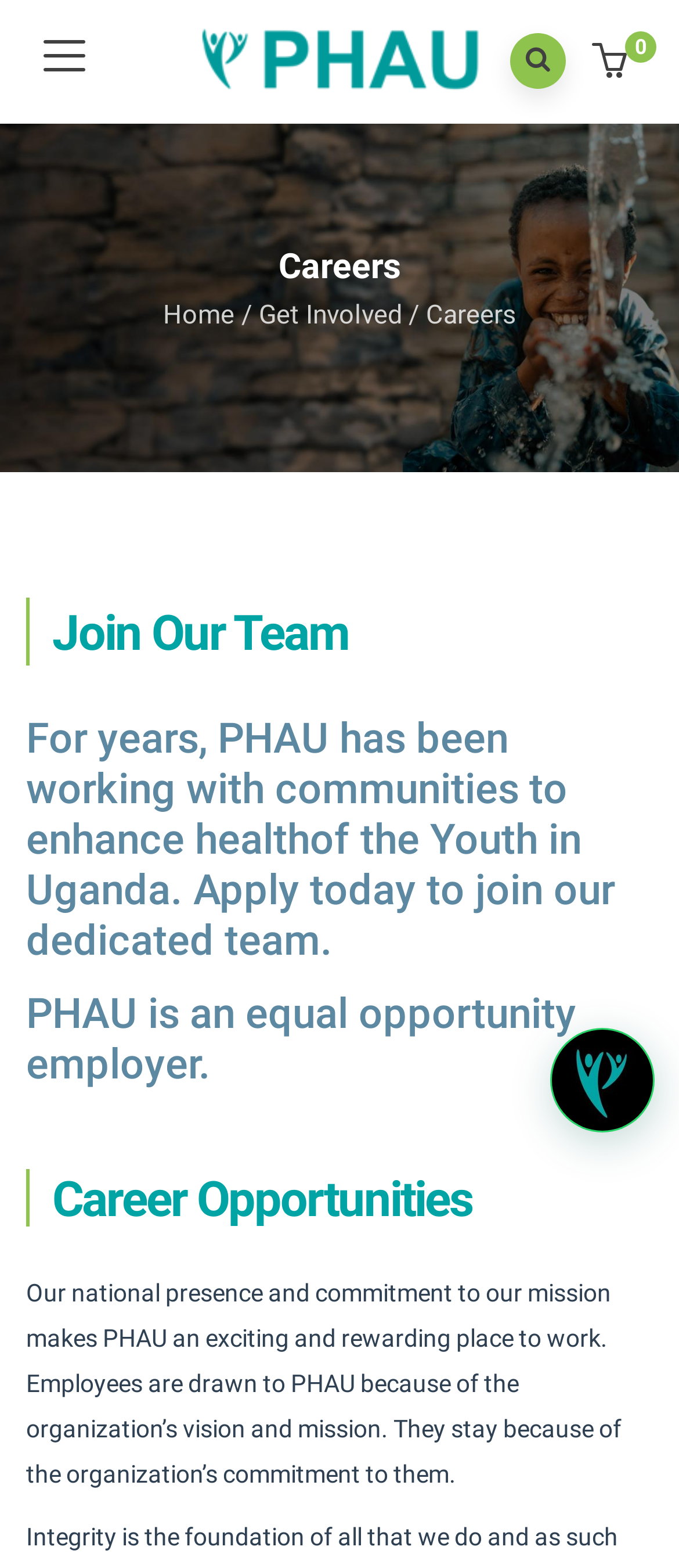Using the details in the image, give a detailed response to the question below:
What type of employer is PHAU?

The webpage explicitly states 'PHAU is an equal opportunity employer.' in one of its headings, indicating that the organization is an equal opportunity employer.